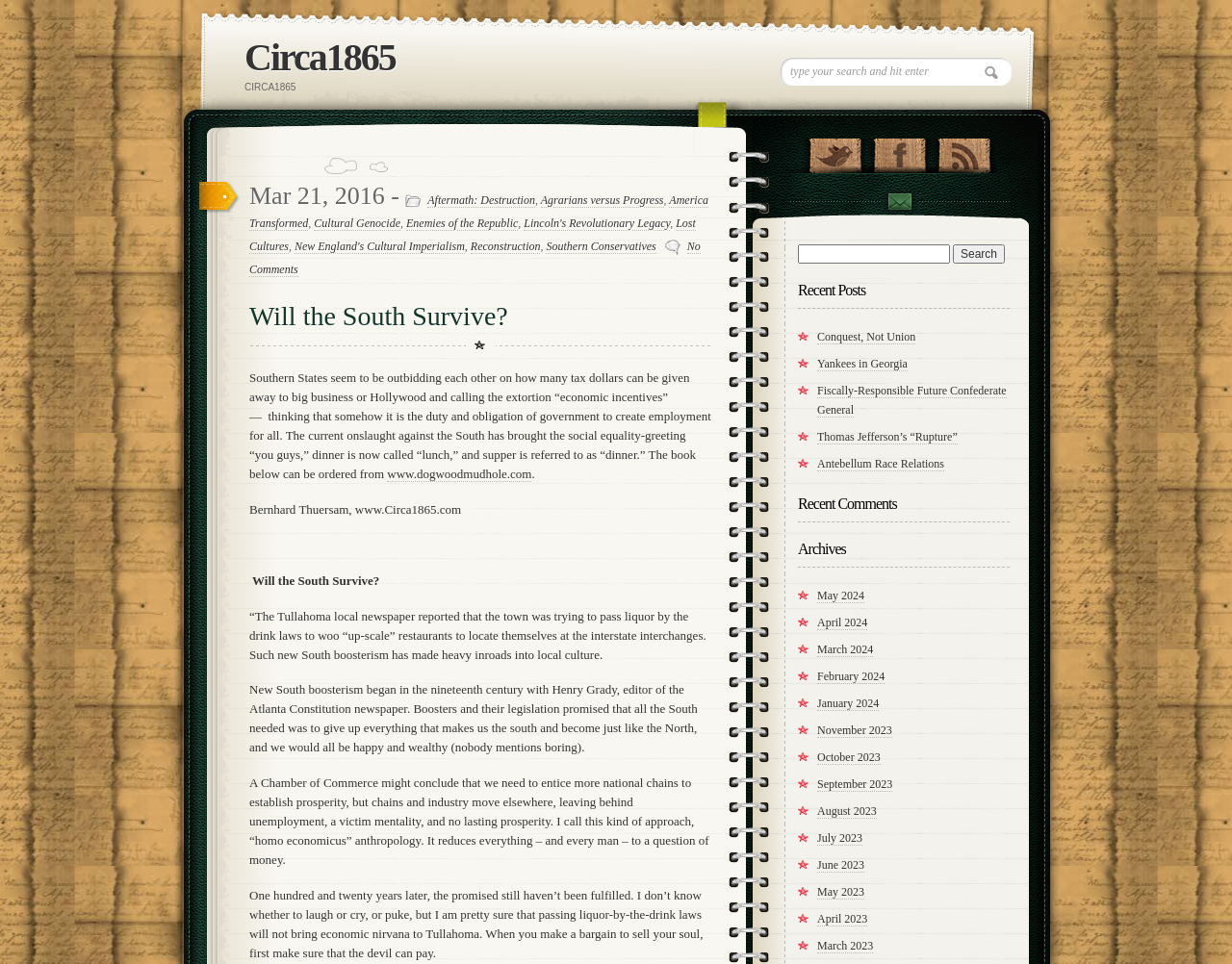Please provide the bounding box coordinate of the region that matches the element description: parent_node: Search for: name="s". Coordinates should be in the format (top-left x, top-left y, bottom-right x, bottom-right y) and all values should be between 0 and 1.

[0.648, 0.253, 0.771, 0.273]